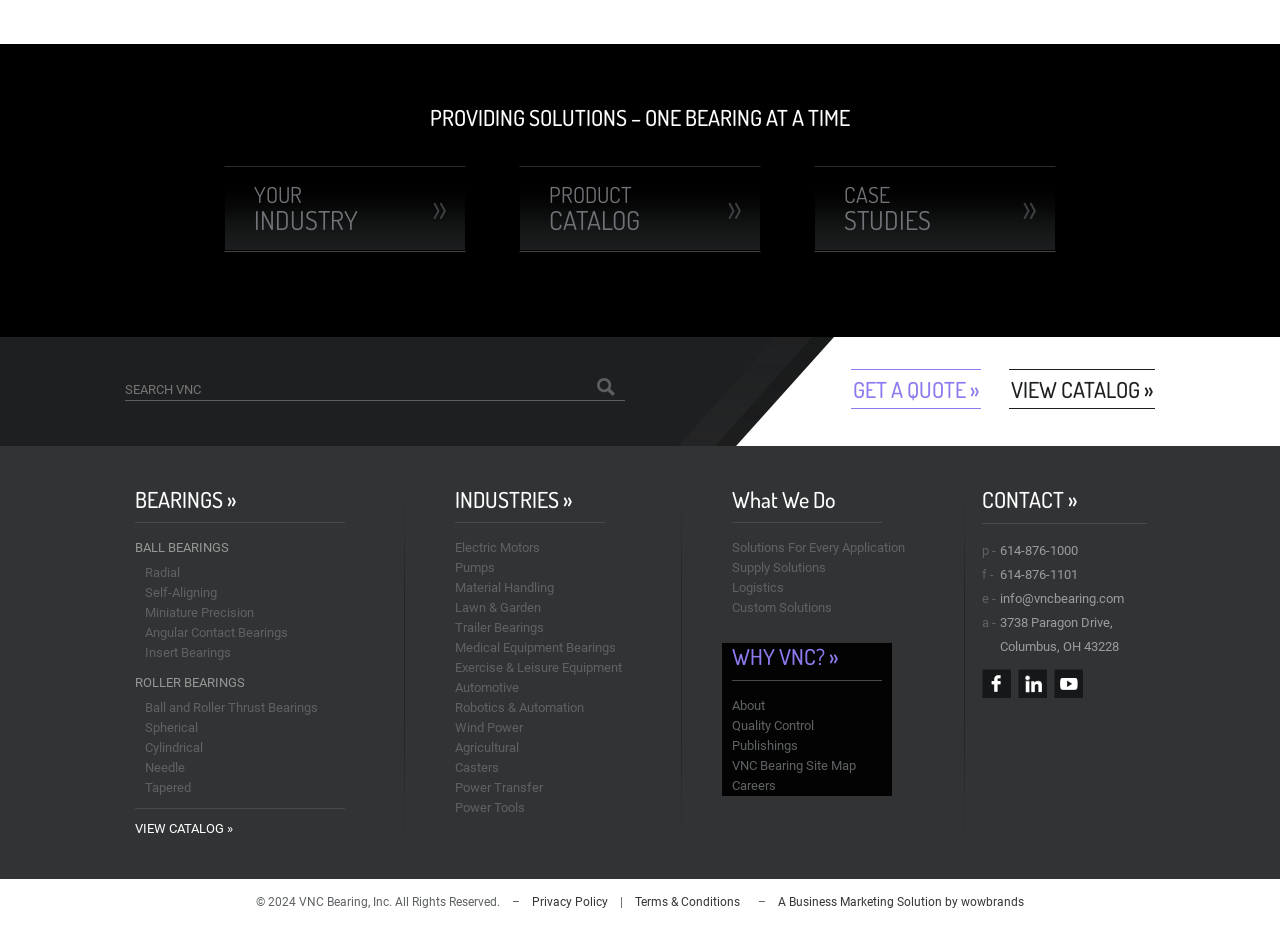What is the address of the company?
Please provide a single word or phrase in response based on the screenshot.

3738 Paragon Drive, Columbus, OH 43228